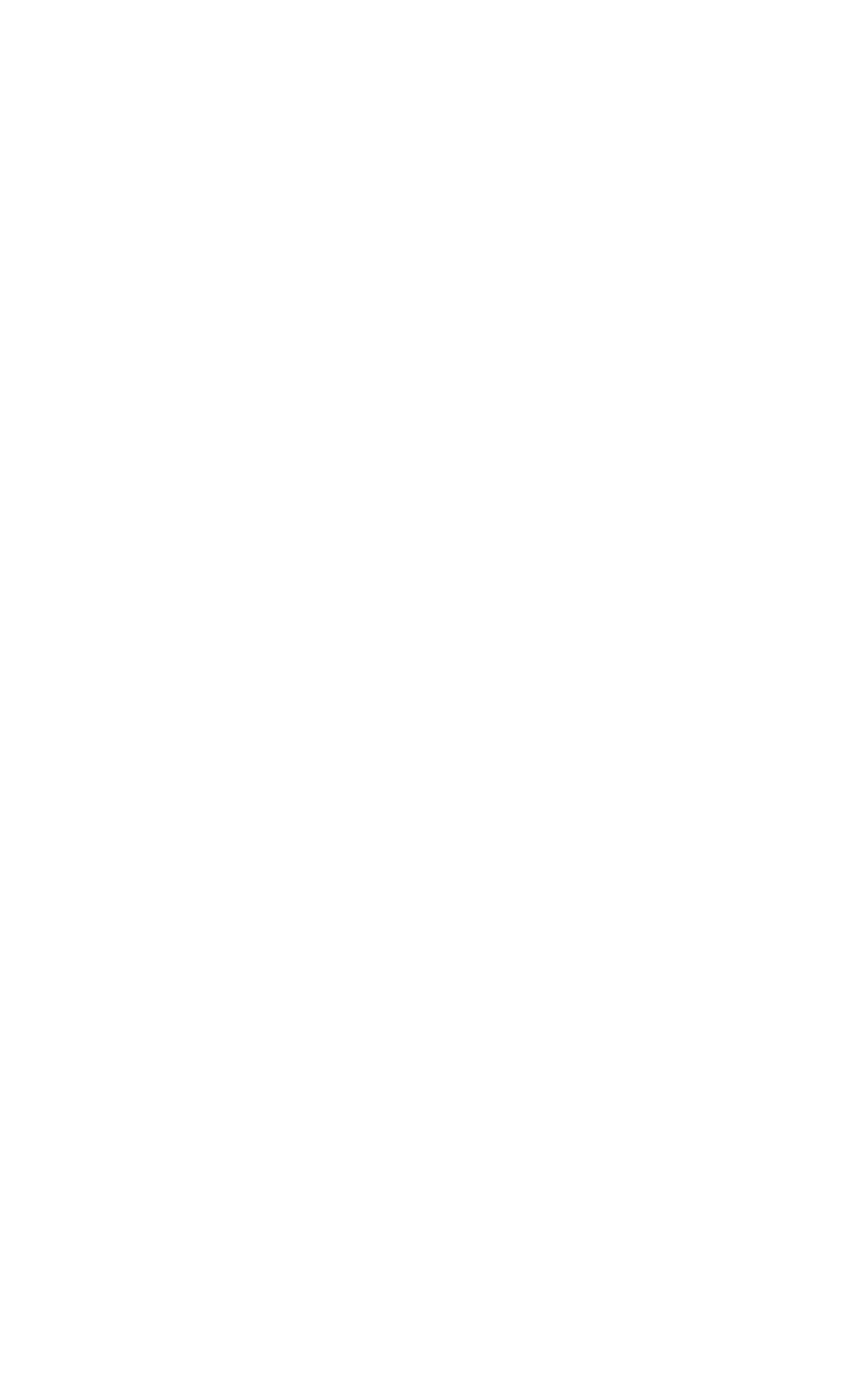Indicate the bounding box coordinates of the element that must be clicked to execute the instruction: "View Module overview". The coordinates should be given as four float numbers between 0 and 1, i.e., [left, top, right, bottom].

[0.062, 0.145, 0.397, 0.175]